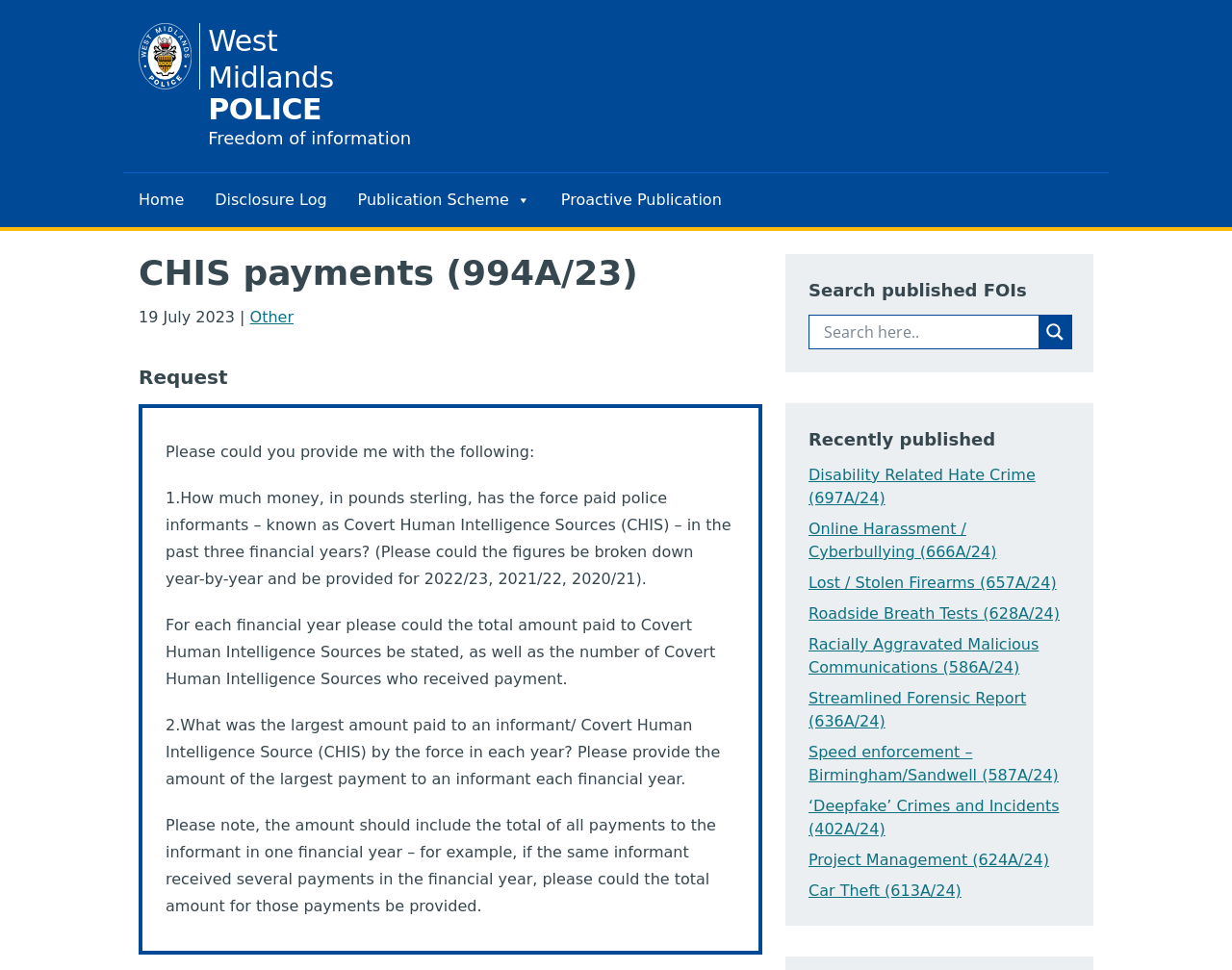Please specify the bounding box coordinates of the region to click in order to perform the following instruction: "Search for published FOIs".

[0.843, 0.325, 0.87, 0.359]